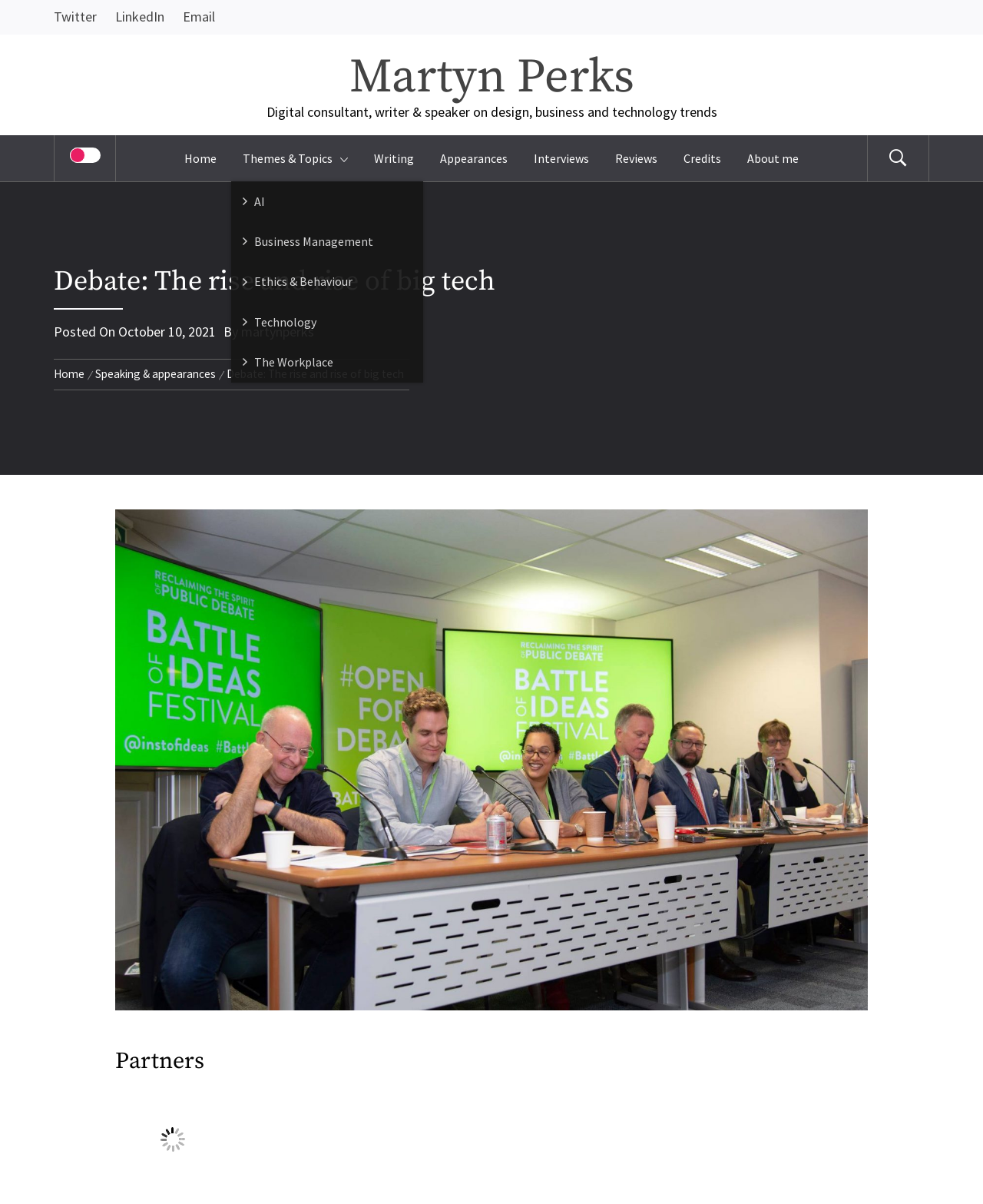What is the category of the post?
Your answer should be a single word or phrase derived from the screenshot.

Debate